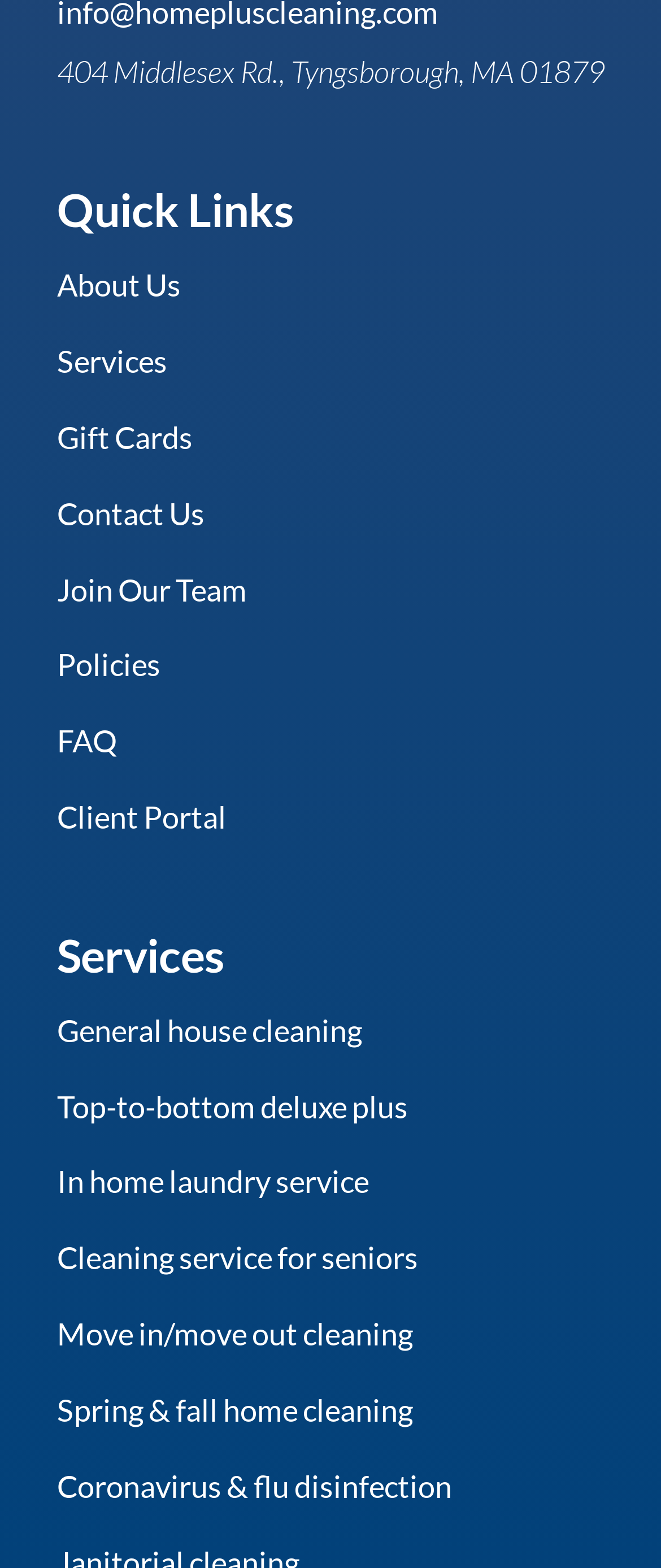Identify the bounding box coordinates for the element you need to click to achieve the following task: "Click on About Us". The coordinates must be four float values ranging from 0 to 1, formatted as [left, top, right, bottom].

[0.086, 0.17, 0.273, 0.194]